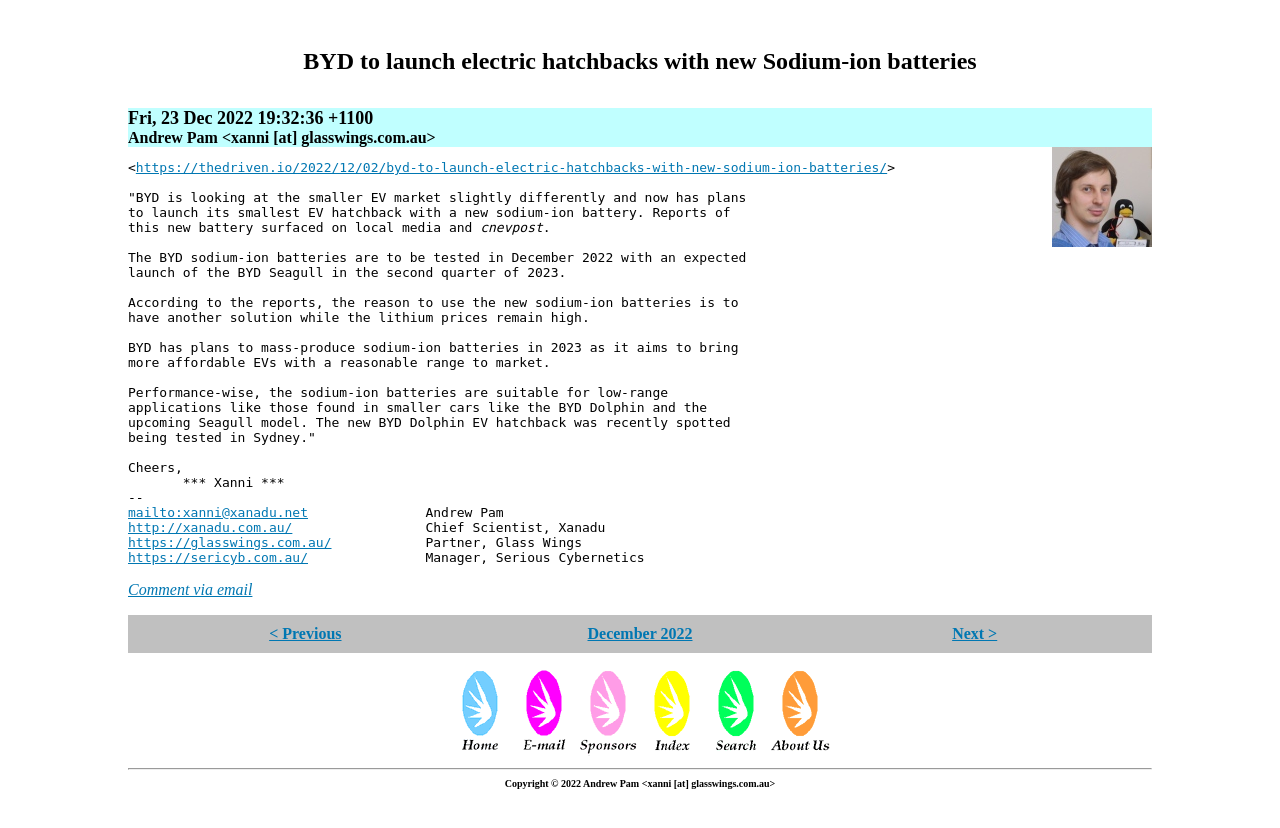Pinpoint the bounding box coordinates of the element to be clicked to execute the instruction: "Search the website".

[0.552, 0.896, 0.598, 0.917]